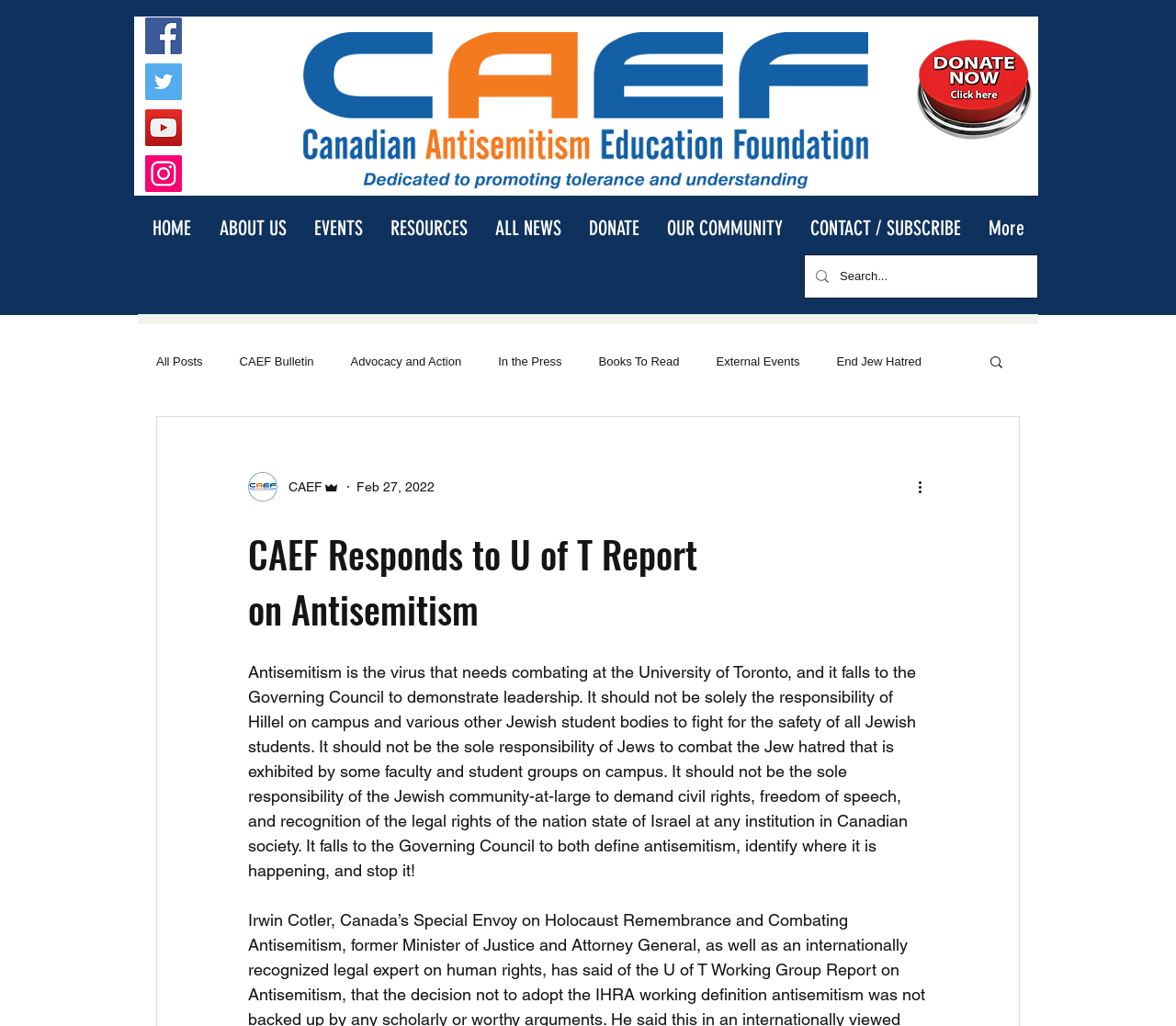Provide a brief response in the form of a single word or phrase:
What is the logo of the organization?

CAEF